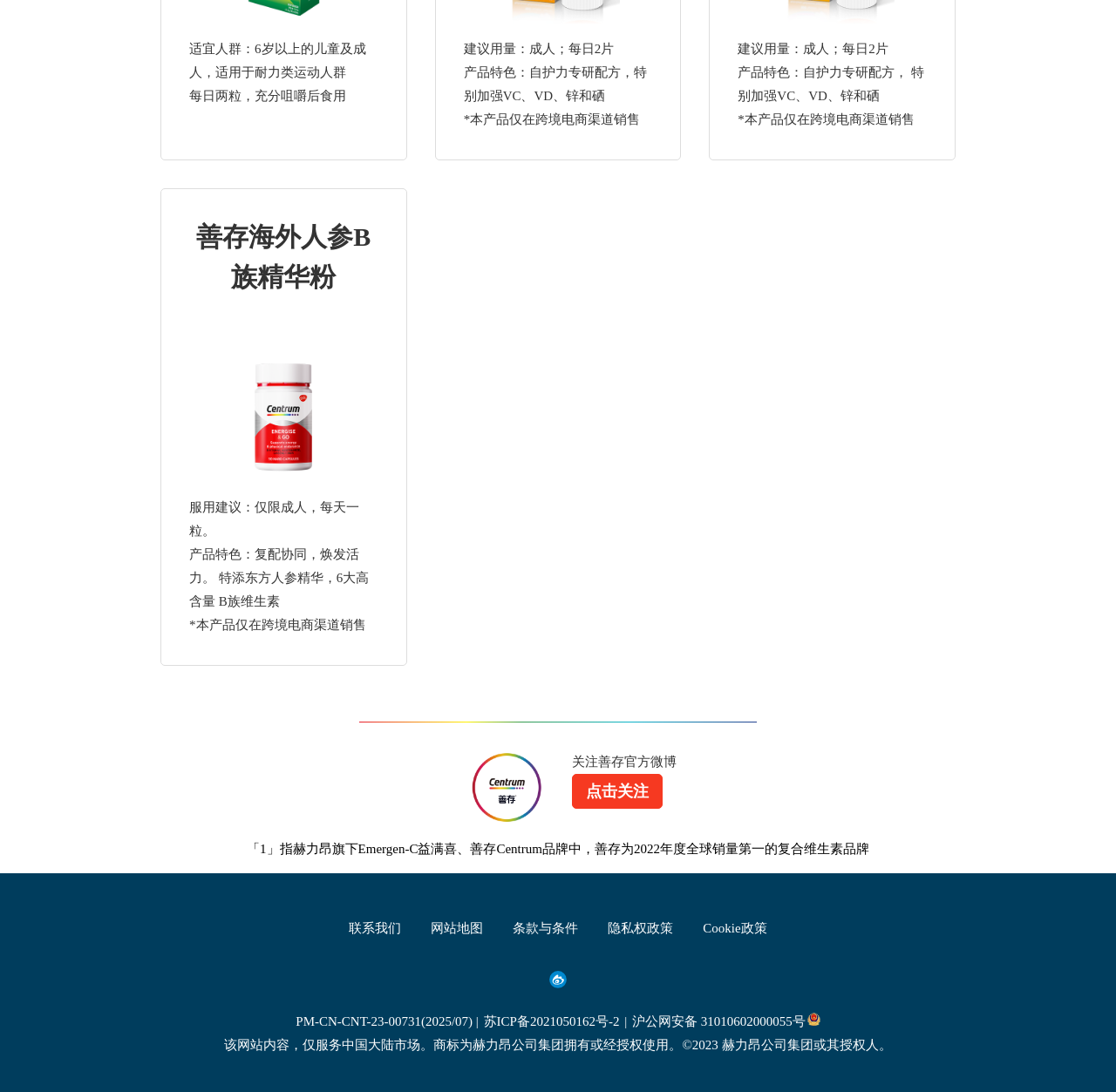Locate the bounding box coordinates of the area where you should click to accomplish the instruction: "Check the terms and conditions".

[0.458, 0.843, 0.52, 0.856]